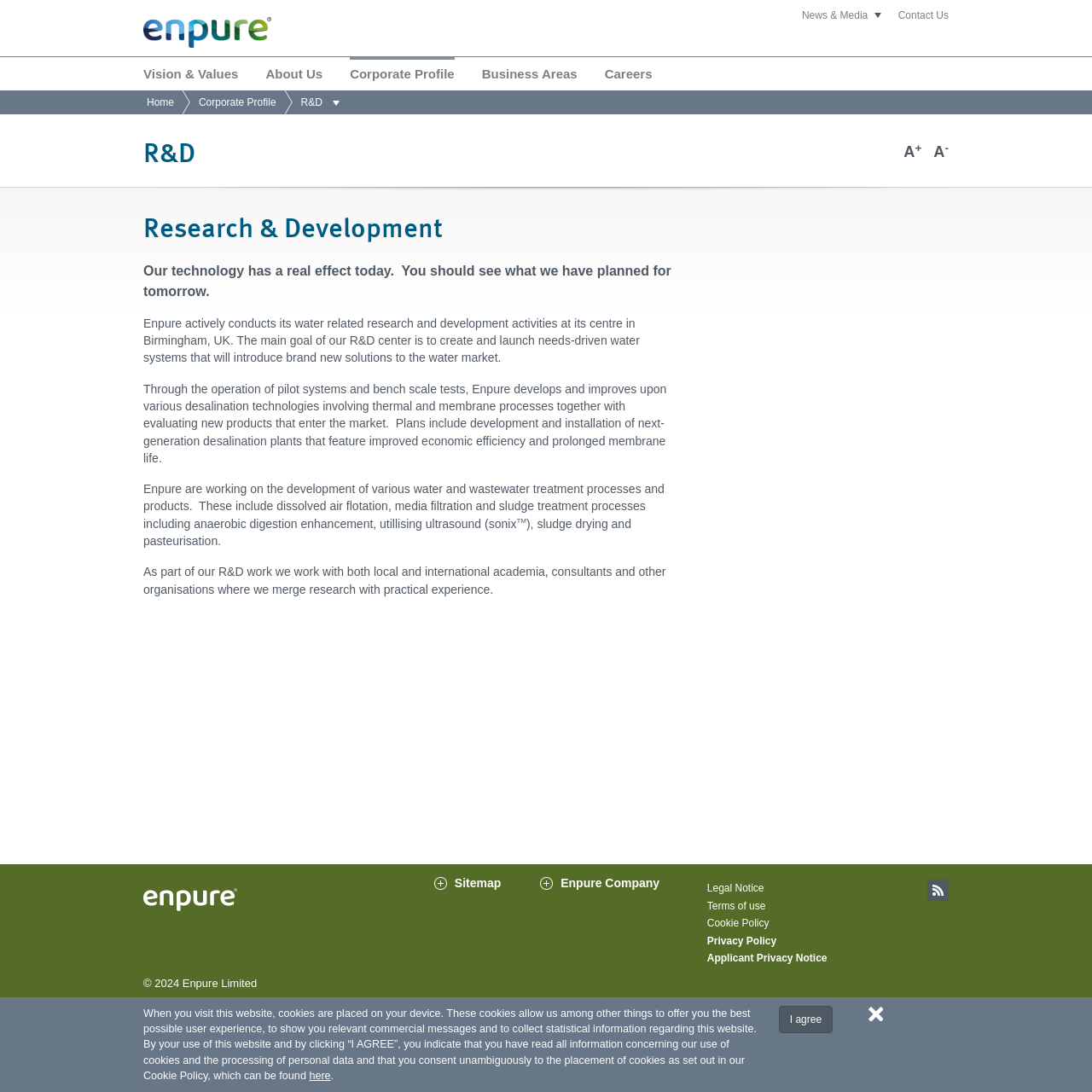Please answer the following query using a single word or phrase: 
What is the year of copyright mentioned at the bottom of the webpage?

2024